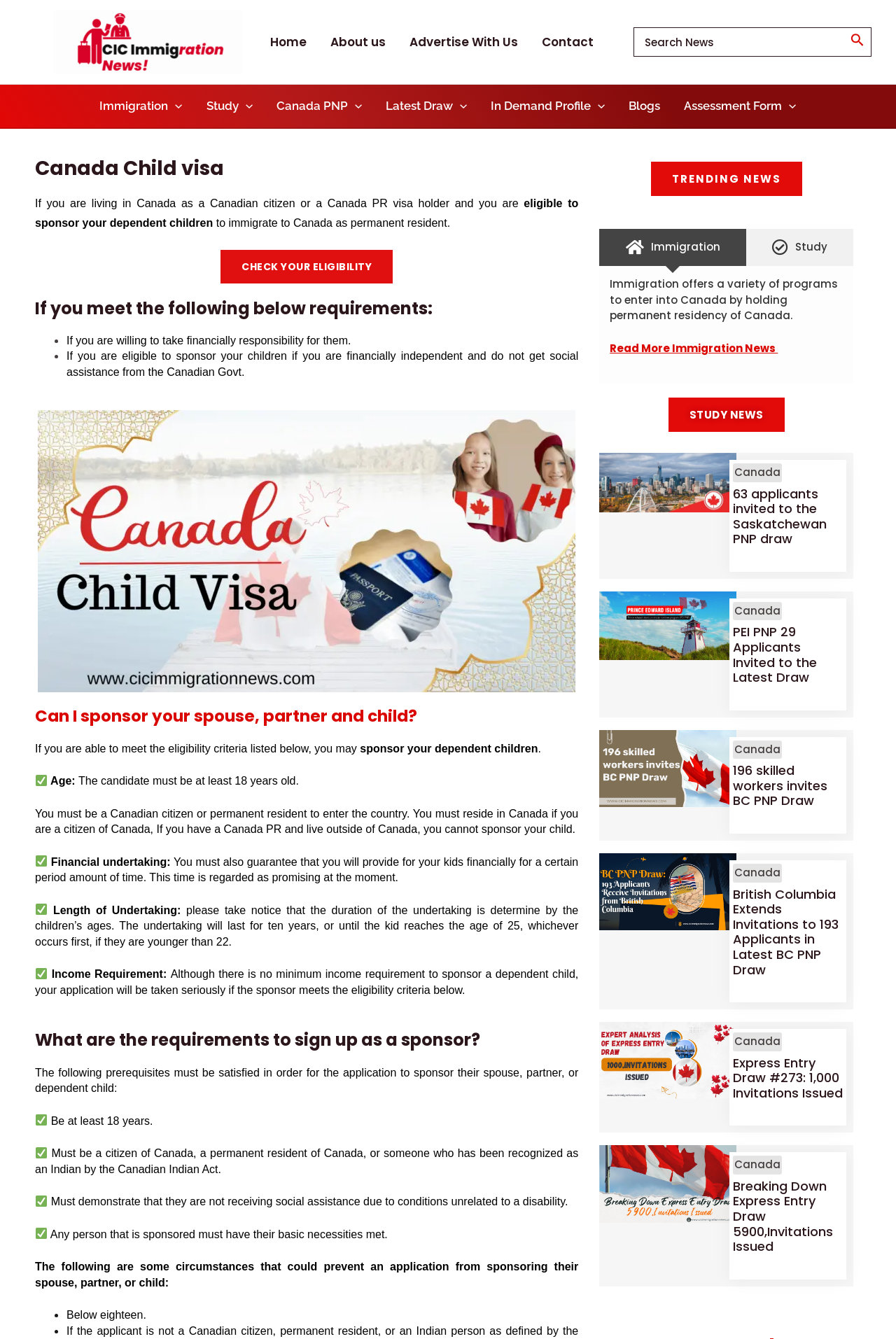Please provide a short answer using a single word or phrase for the question:
What is the duration of the undertaking for a dependent child?

10 years or until 25